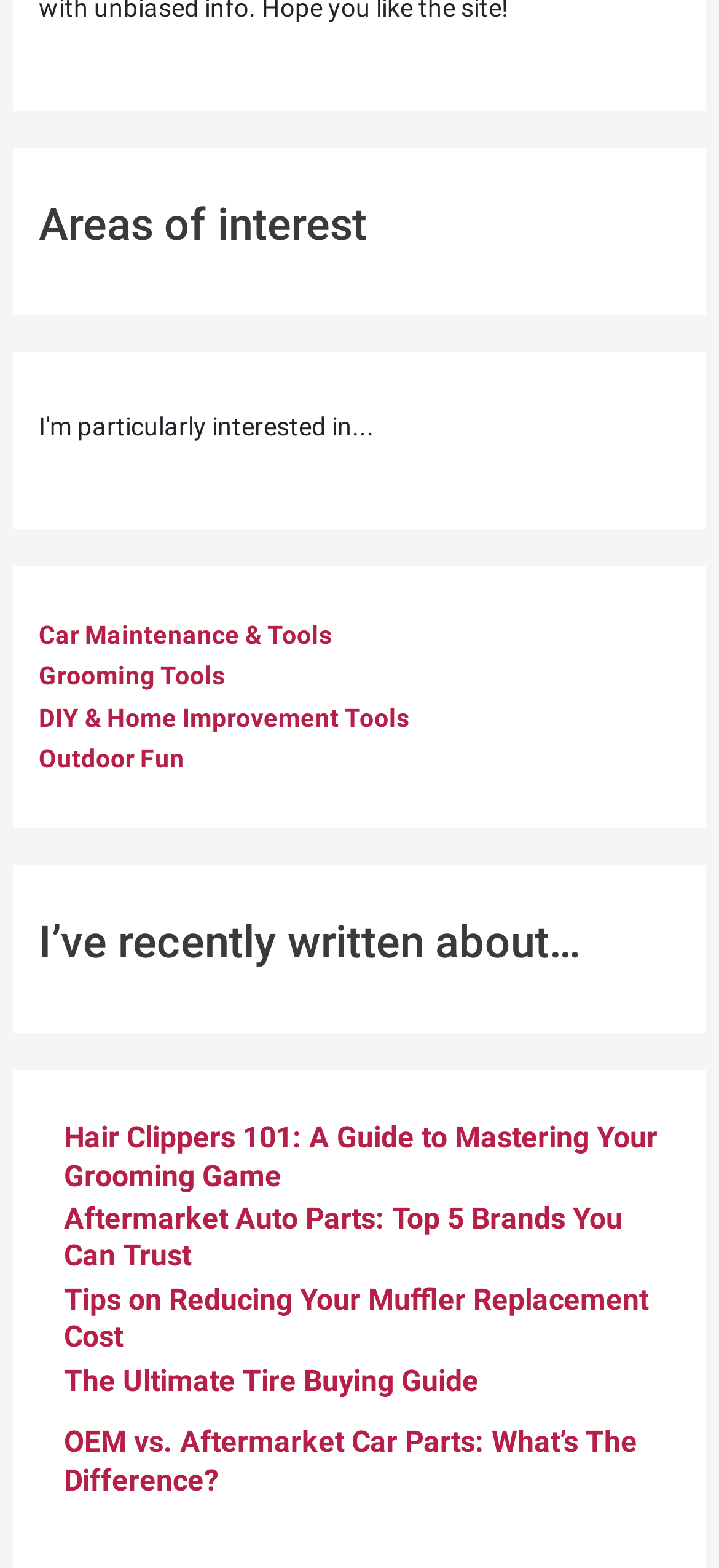What is the category of 'Grooming Tools'?
Could you answer the question in a detailed manner, providing as much information as possible?

The webpage lists 'Grooming Tools' as one of the areas of interest, indicating that it is a category or topic of interest.